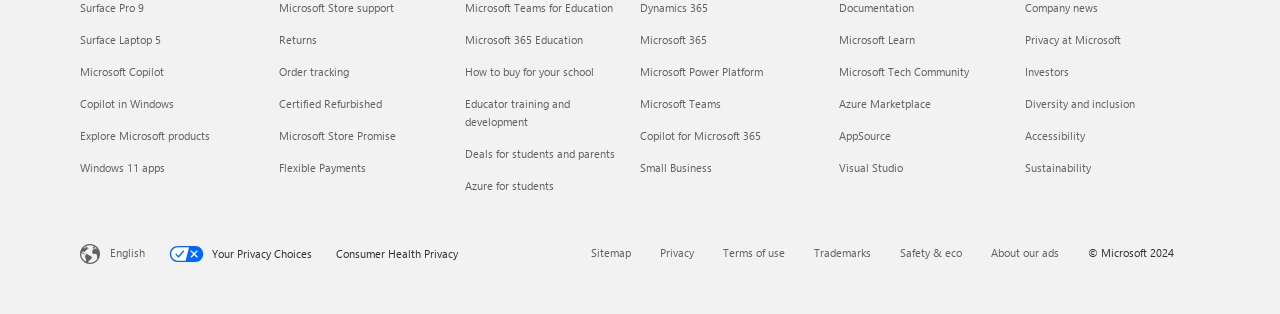Answer the question in one word or a short phrase:
What is the last link in the What's new category?

Windows 11 apps